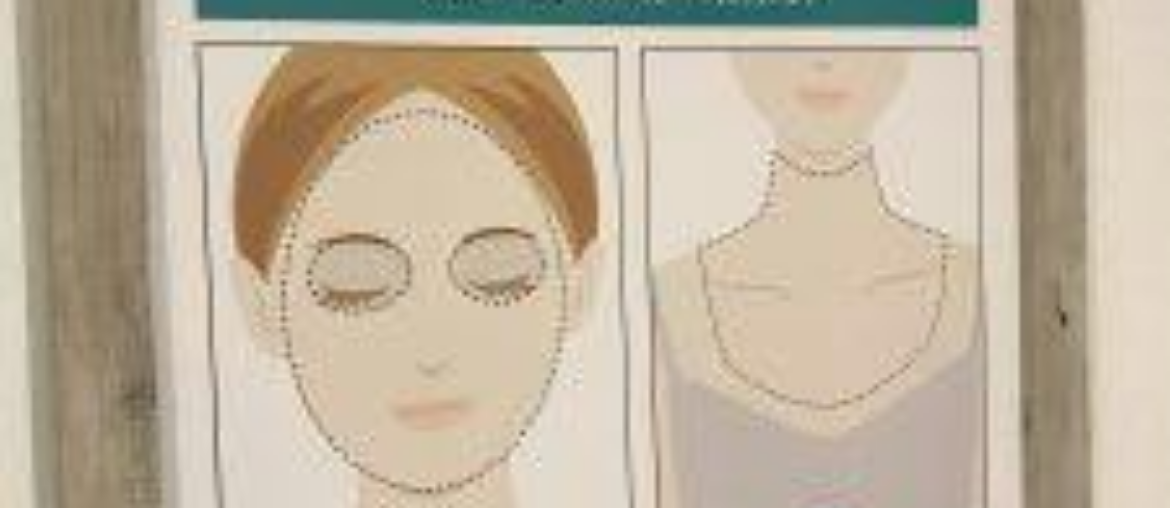What is the overall aesthetic of the image?
Ensure your answer is thorough and detailed.

The overall aesthetic of the image is clean and instructional, aimed at informing viewers about the areas of focus during the skincare routine, making it easy to understand and follow.